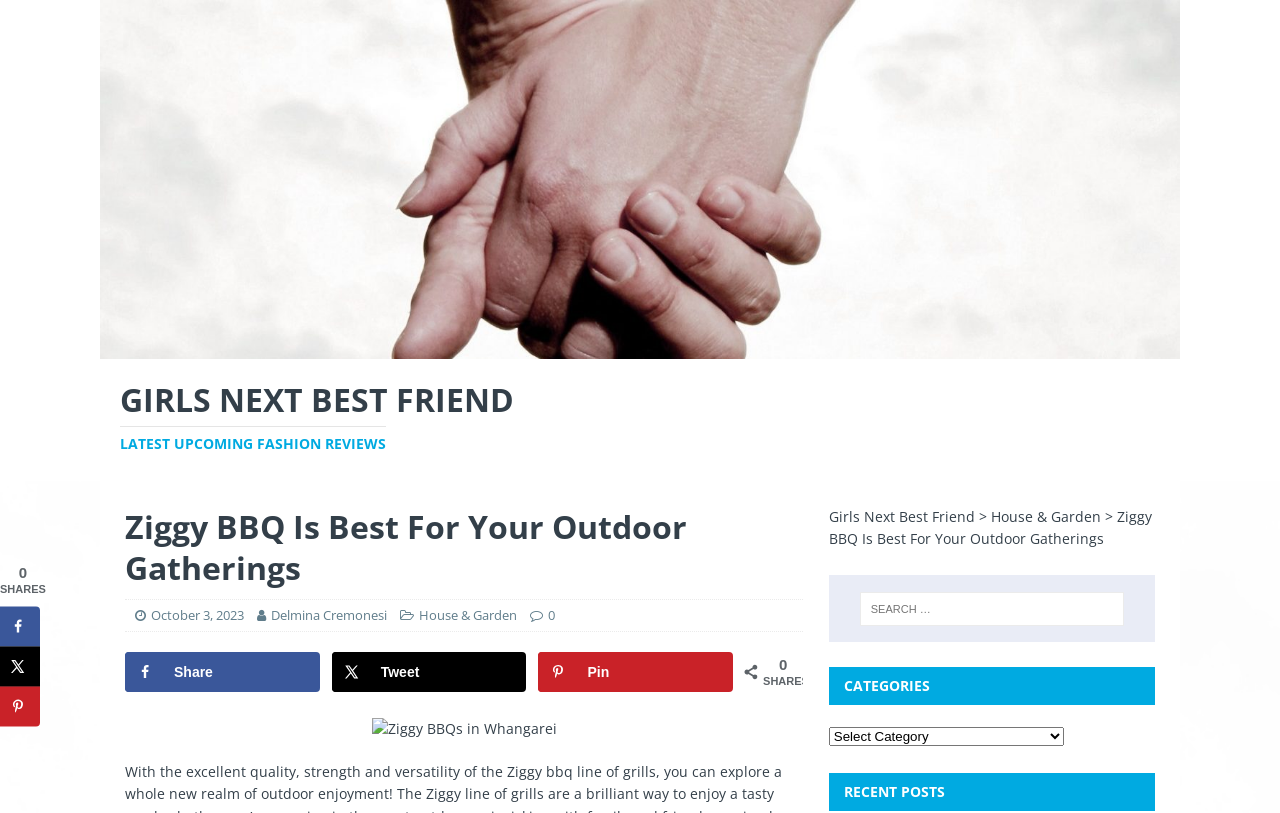Can you find the bounding box coordinates for the element to click on to achieve the instruction: "Share on Facebook"?

[0.098, 0.802, 0.25, 0.851]